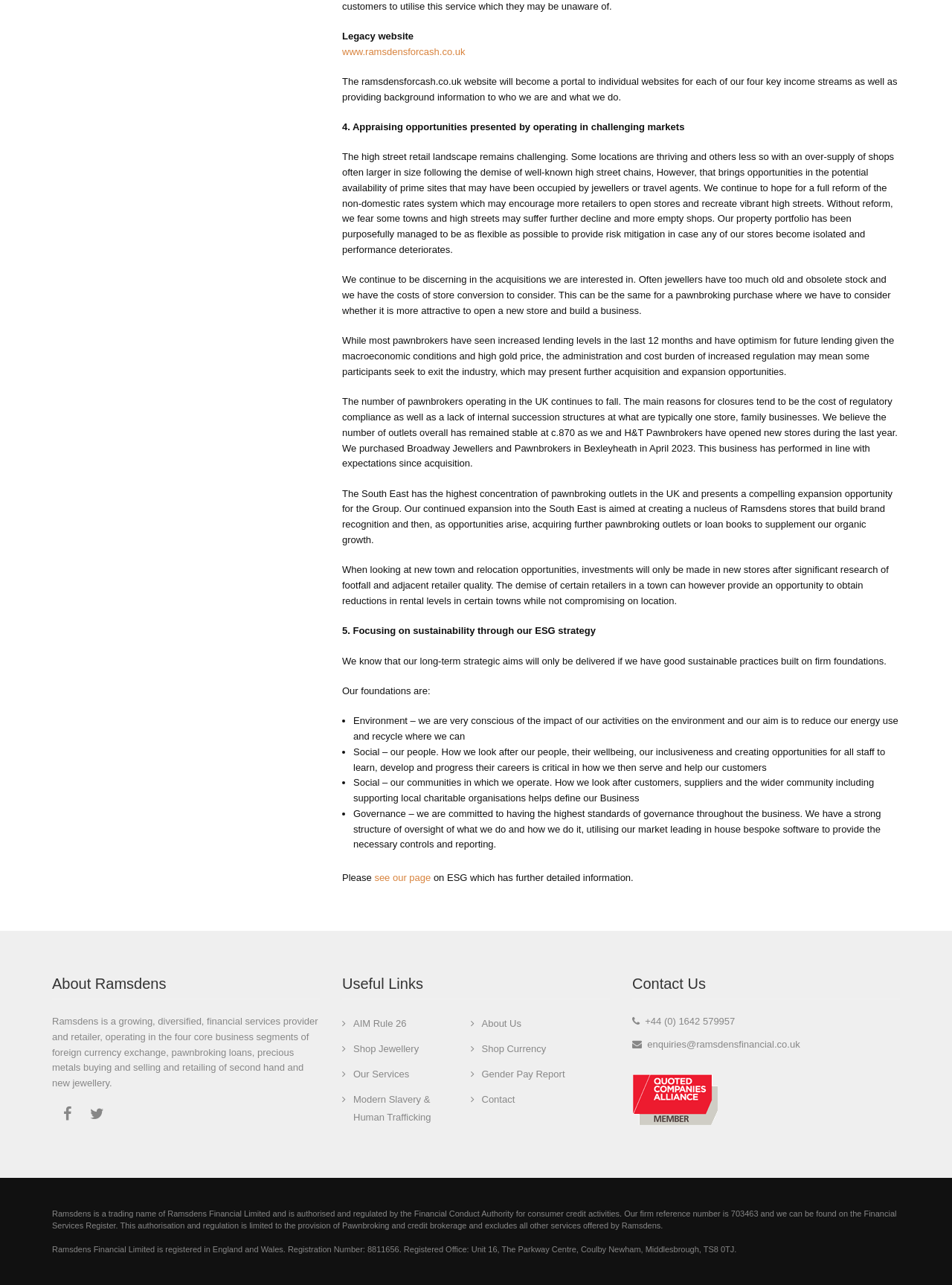Refer to the image and provide an in-depth answer to the question: 
What is the name of the company?

The name of the company is mentioned in the footer section of the webpage as 'Ramsdens is a trading name of Ramsdens Financial Limited'.